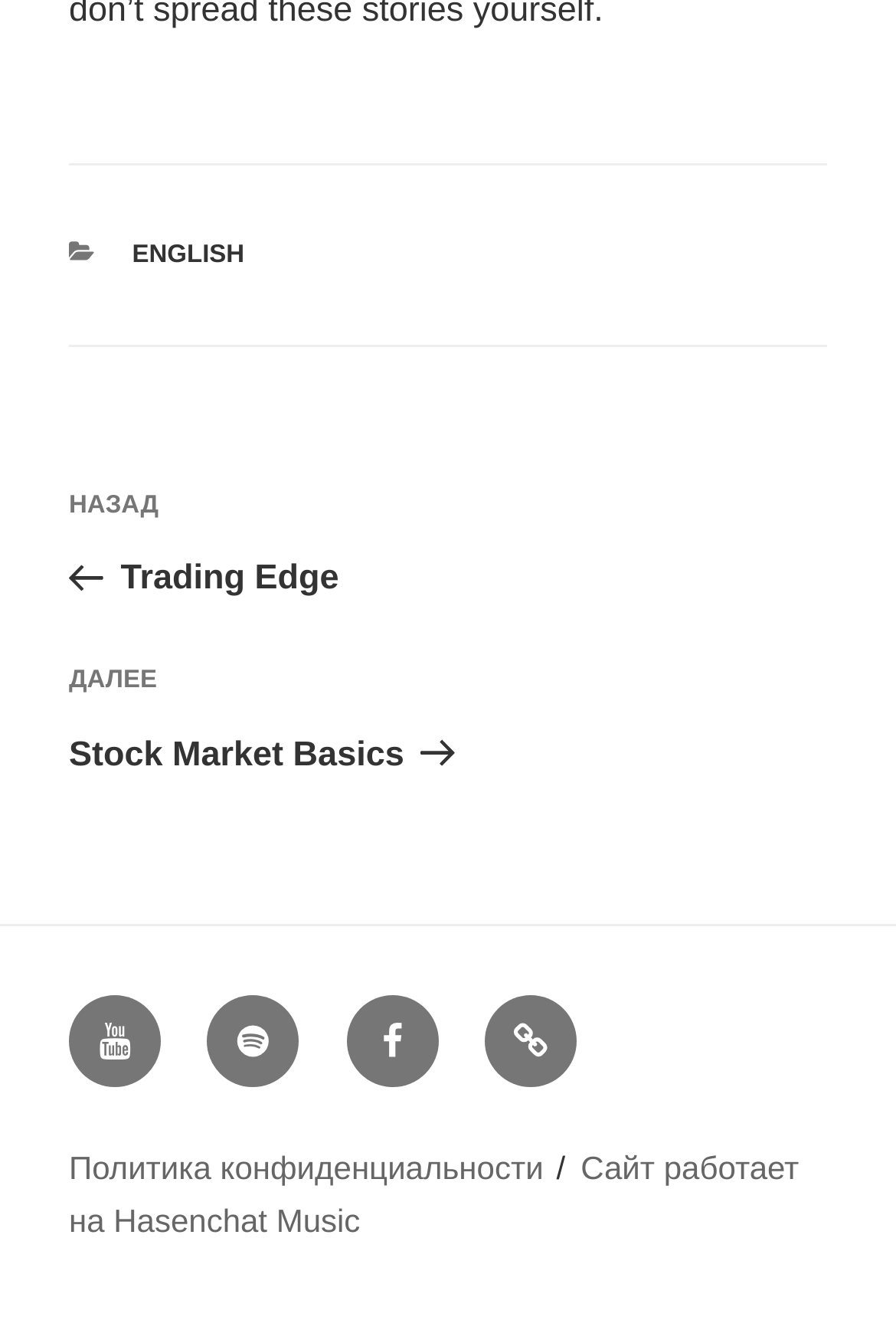Using the element description: "Политика конфиденциальности", determine the bounding box coordinates. The coordinates should be in the format [left, top, right, bottom], with values between 0 and 1.

[0.077, 0.861, 0.607, 0.889]